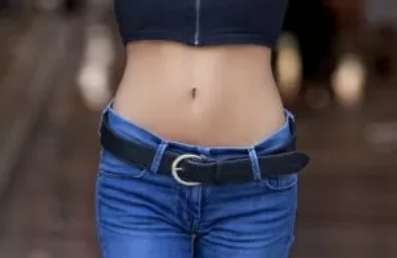Offer a detailed explanation of what is depicted in the image.

The image features a close-up view of a person's midsection, showcasing their toned abdomen. The individual is dressed in a sleek, cropped top that accentuates their figure, paired with stylish jeans secured by a black belt with a prominent buckle. The background is softly blurred, hinting at an urban environment, which enhances the focus on the subject. This image embodies a sense of confidence and a commitment to health and fitness, resonating with themes of body positivity and self-empowerment.